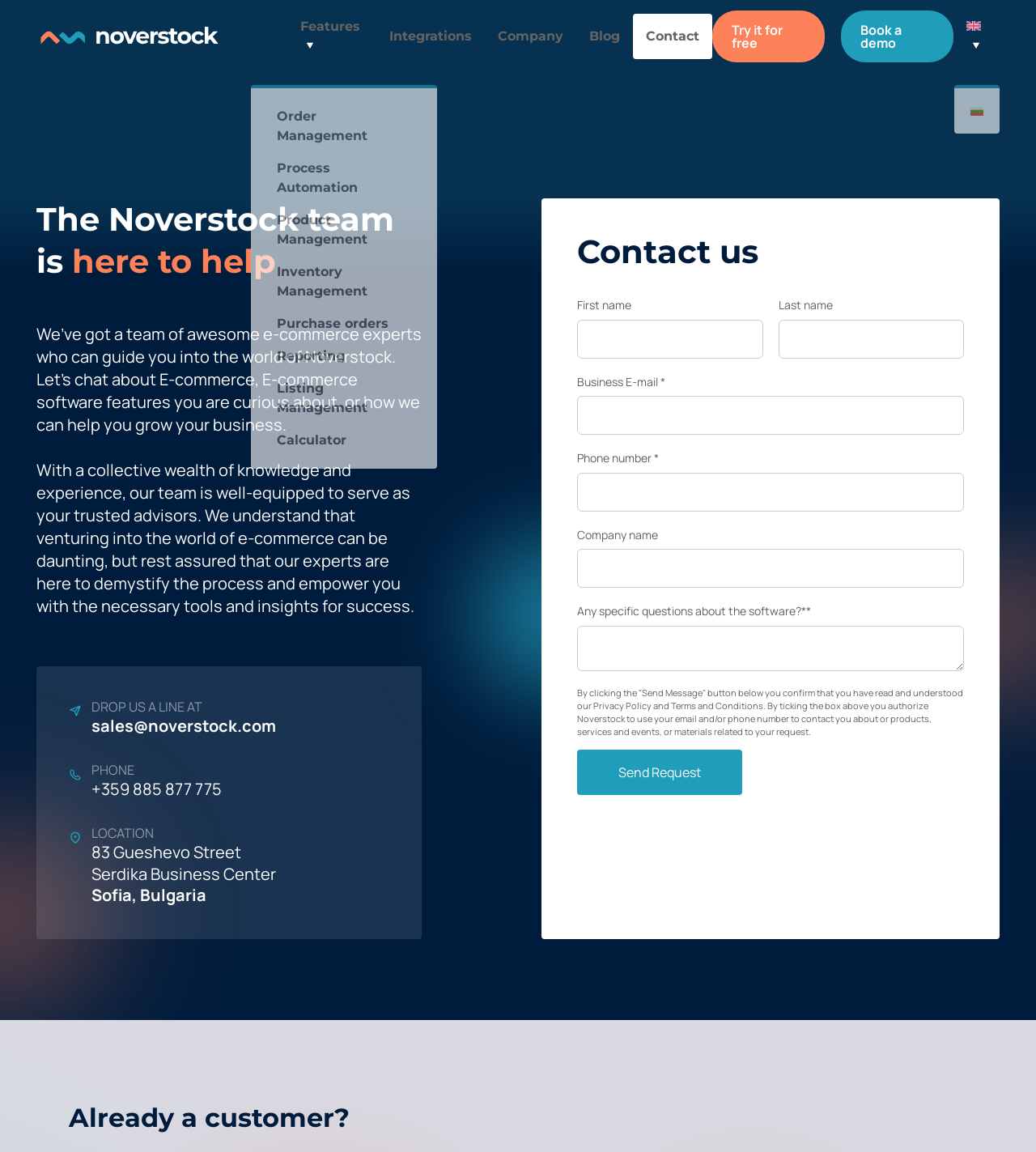What is the text of the webpage's headline?

The Noverstock team is here to help